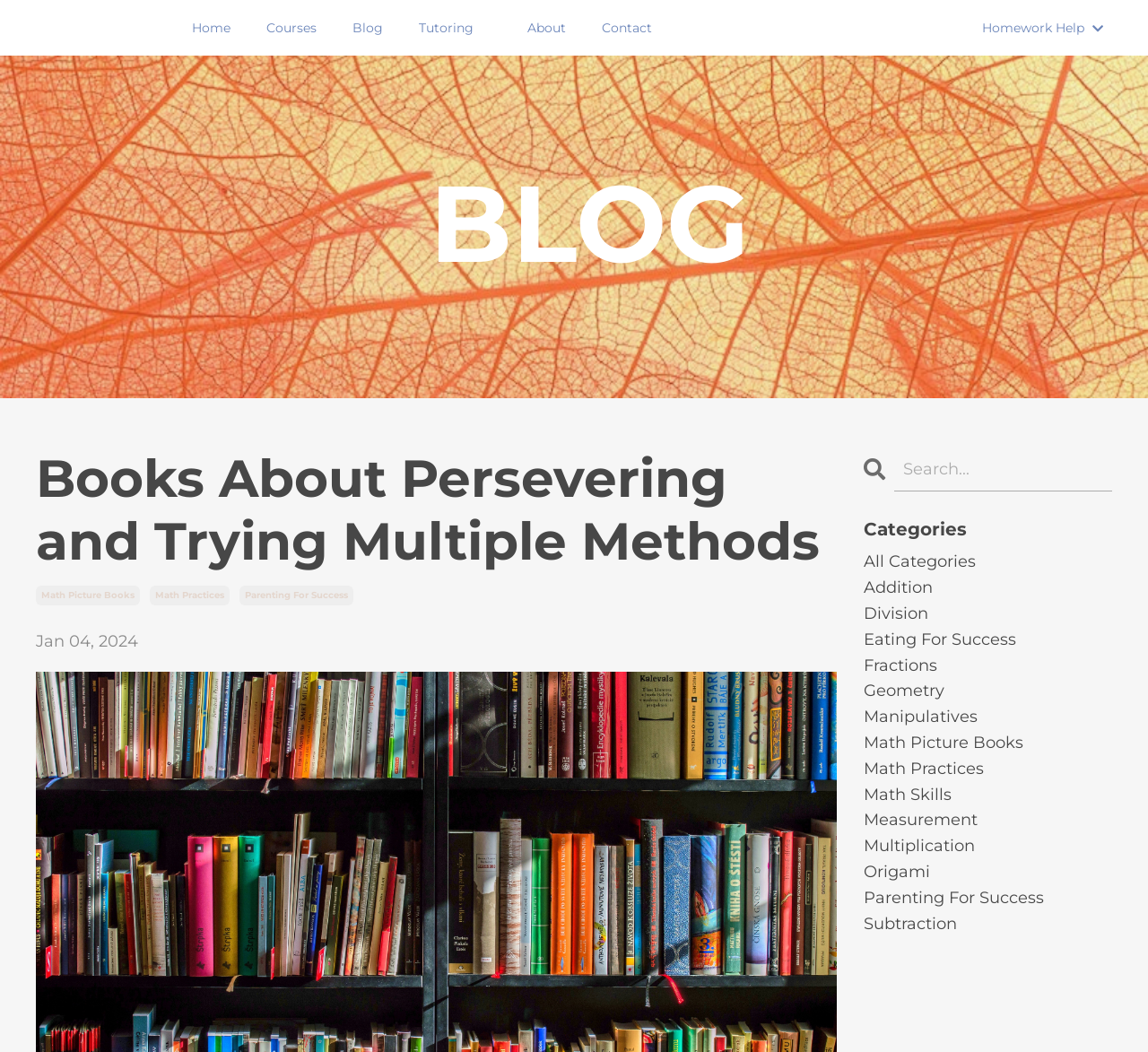Please find the bounding box coordinates of the section that needs to be clicked to achieve this instruction: "read the blog".

[0.111, 0.151, 0.889, 0.274]